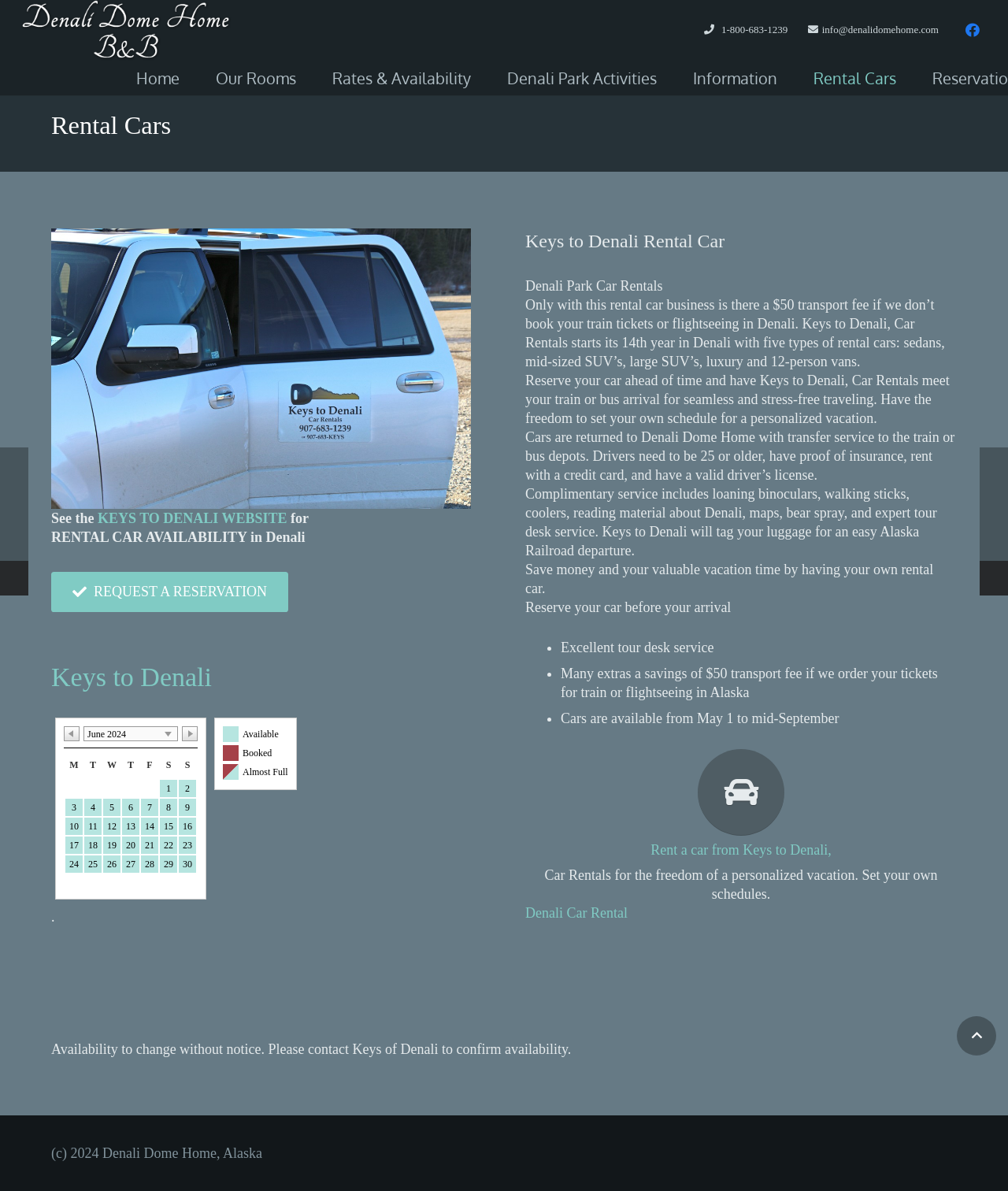Using the provided element description, identify the bounding box coordinates as (top-left x, top-left y, bottom-right x, bottom-right y). Ensure all values are between 0 and 1. Description: Home

[0.117, 0.049, 0.196, 0.082]